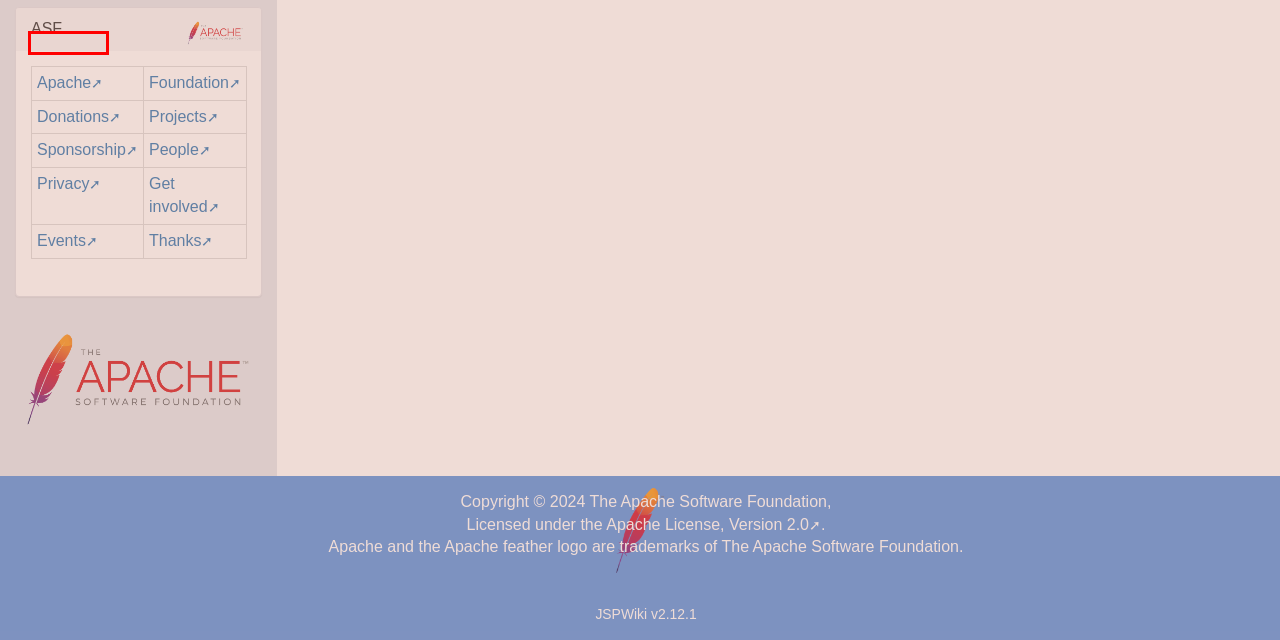You have been given a screenshot of a webpage, where a red bounding box surrounds a UI element. Identify the best matching webpage description for the page that loads after the element in the bounding box is clicked. Options include:
A. JSPWiki: WikiServletFilterWiki.jspPage=CopyrightNotice
B. Apache Projects Directory
C. JSPWiki: WikiServletFilterWiki.jspPage=WikiPageEvent
D. ASF Sponsorship | Apache Software Foundation
E. Community Over Code EU
F. home.apache.org
G. JSPWiki: WikiServletFilterWiki.jspPage=Other stuff
H. Our Sponsors | Apache Software Foundation

G